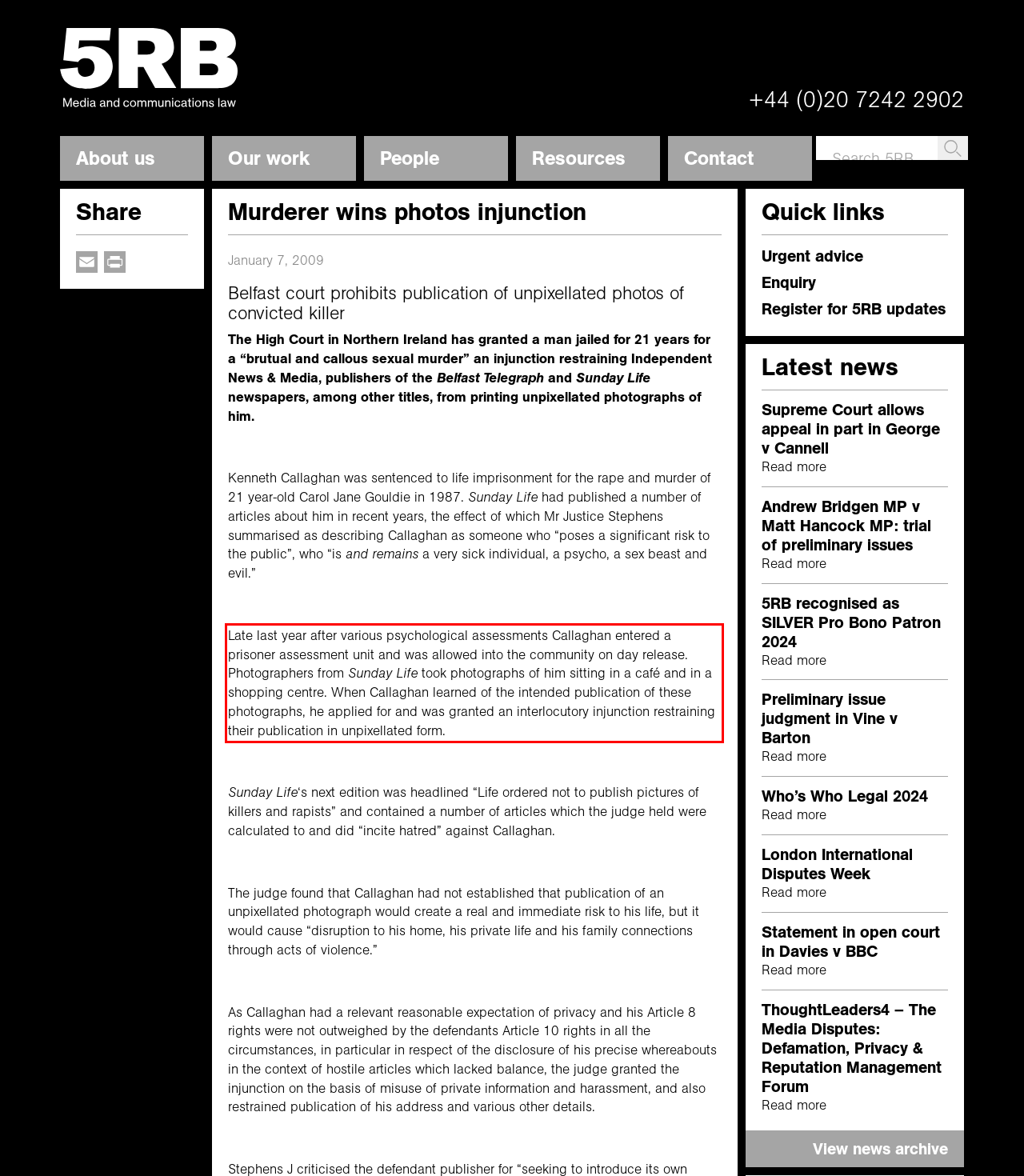Within the provided webpage screenshot, find the red rectangle bounding box and perform OCR to obtain the text content.

Late last year after various psychological assessments Callaghan entered a prisoner assessment unit and was allowed into the community on day release. Photographers from Sunday Life took photographs of him sitting in a café and in a shopping centre. When Callaghan learned of the intended publication of these photographs, he applied for and was granted an interlocutory injunction restraining their publication in unpixellated form.